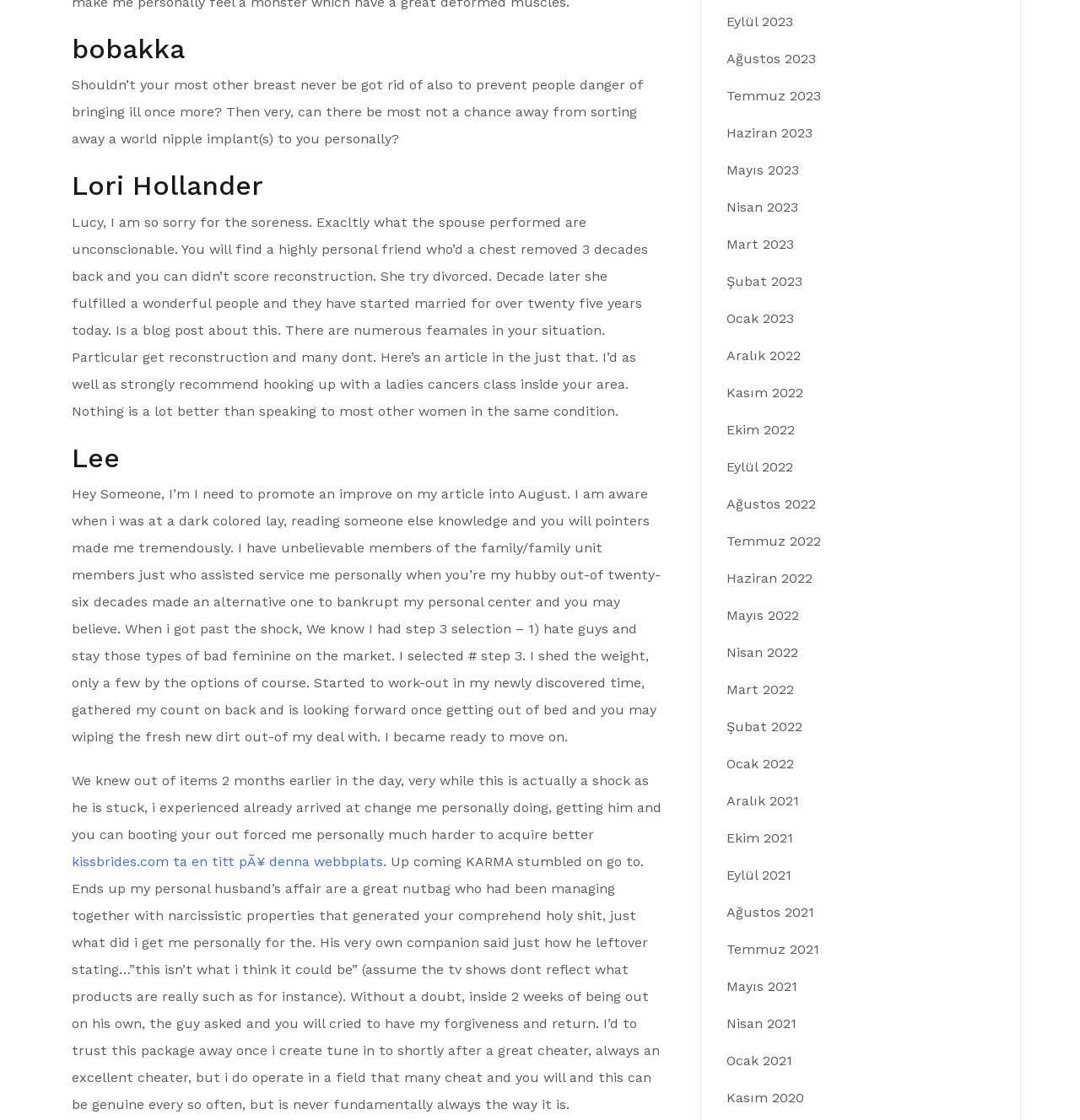Determine the bounding box of the UI component based on this description: "Kasım 2020". The bounding box coordinates should be four float values between 0 and 1, i.e., [left, top, right, bottom].

[0.673, 0.973, 0.745, 0.987]